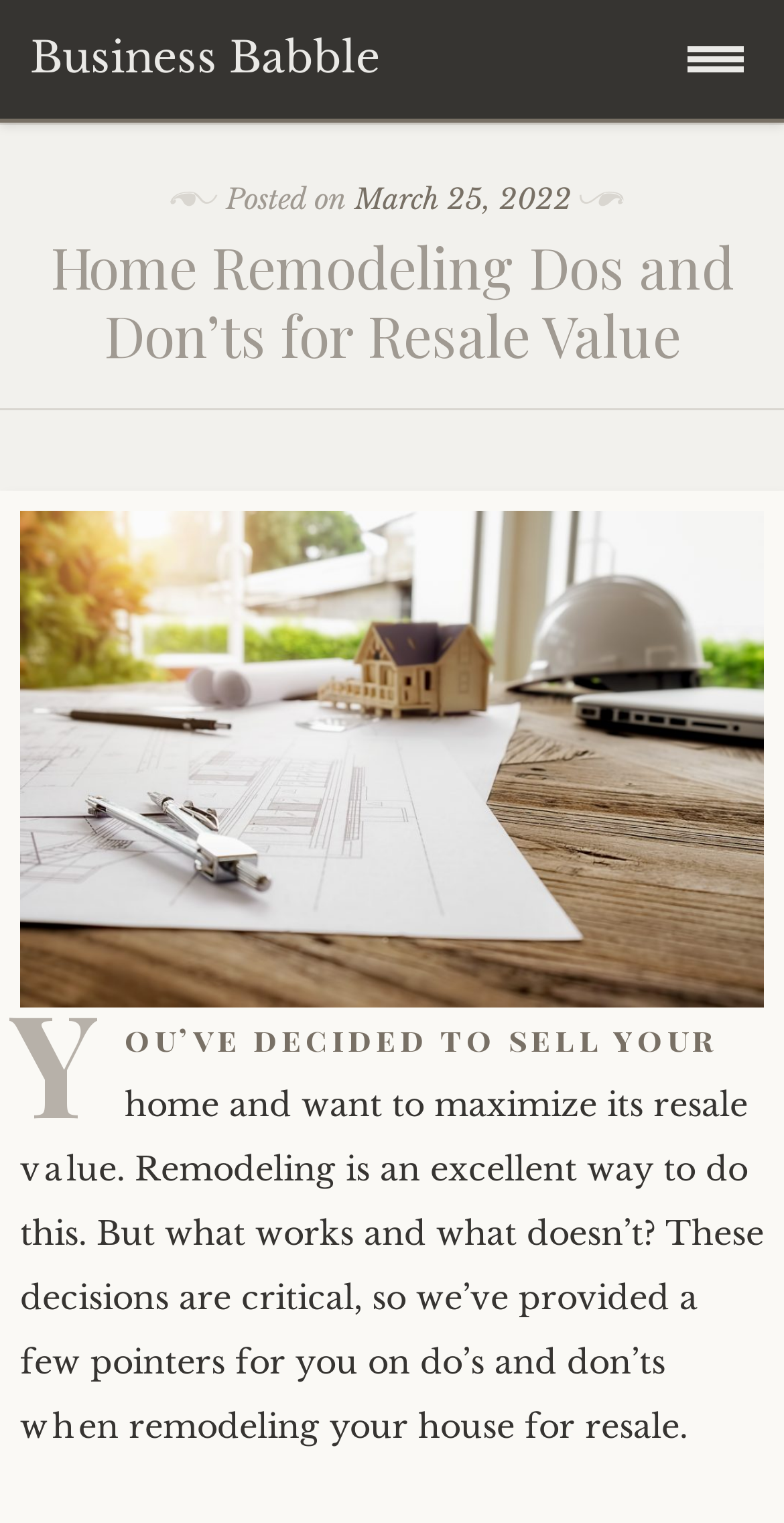Can you determine the main header of this webpage?

Home Remodeling Dos and Don’ts for Resale Value